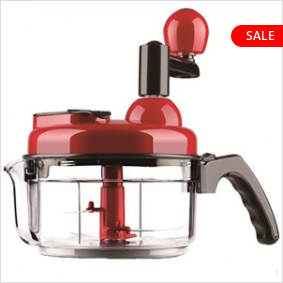What is indicated by the 'SALE' tag?
Refer to the image and respond with a one-word or short-phrase answer.

Price reduction